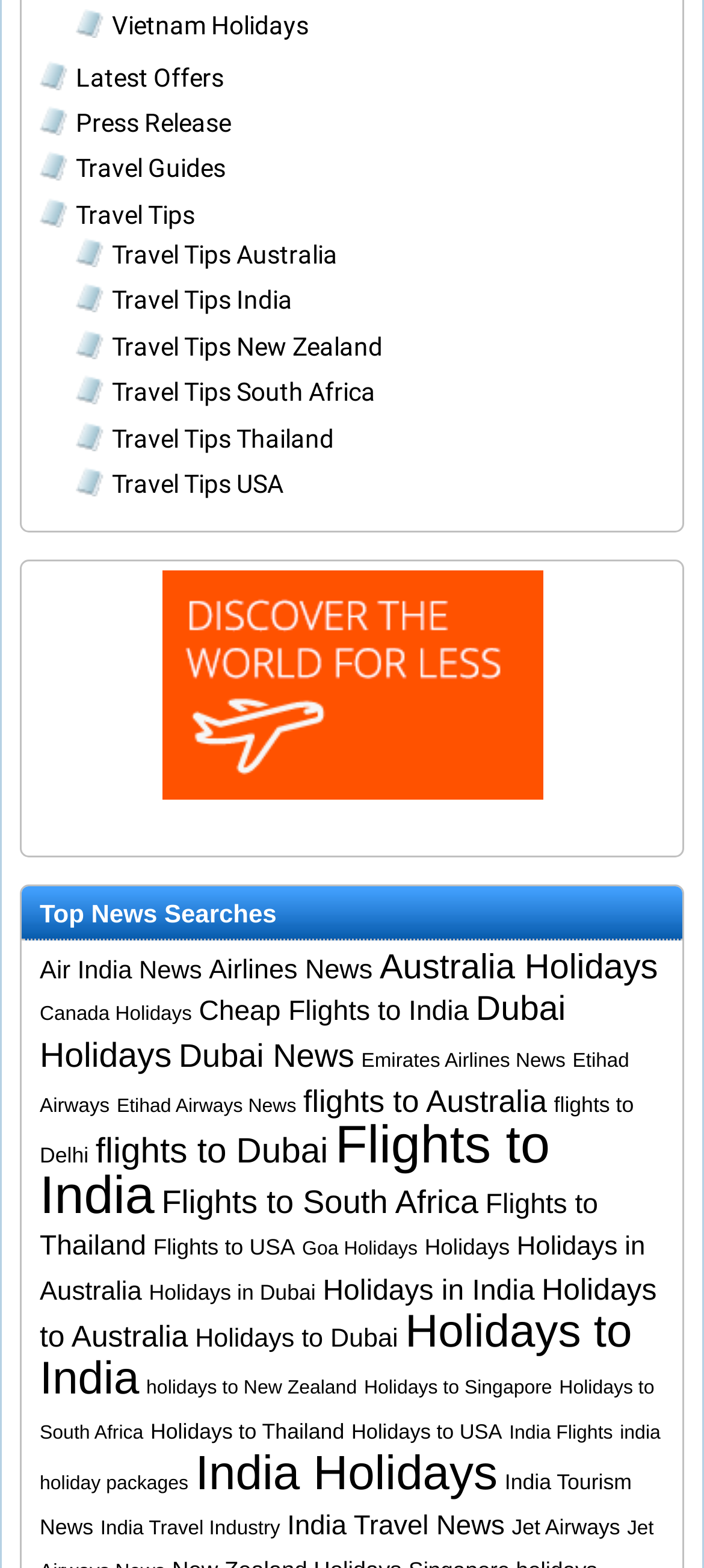What is the destination with the most holiday items?
Kindly give a detailed and elaborate answer to the question.

I looked at the links under the 'Holidays' category and found that 'Holidays to India' has 103 items, which is the highest number among all destinations.